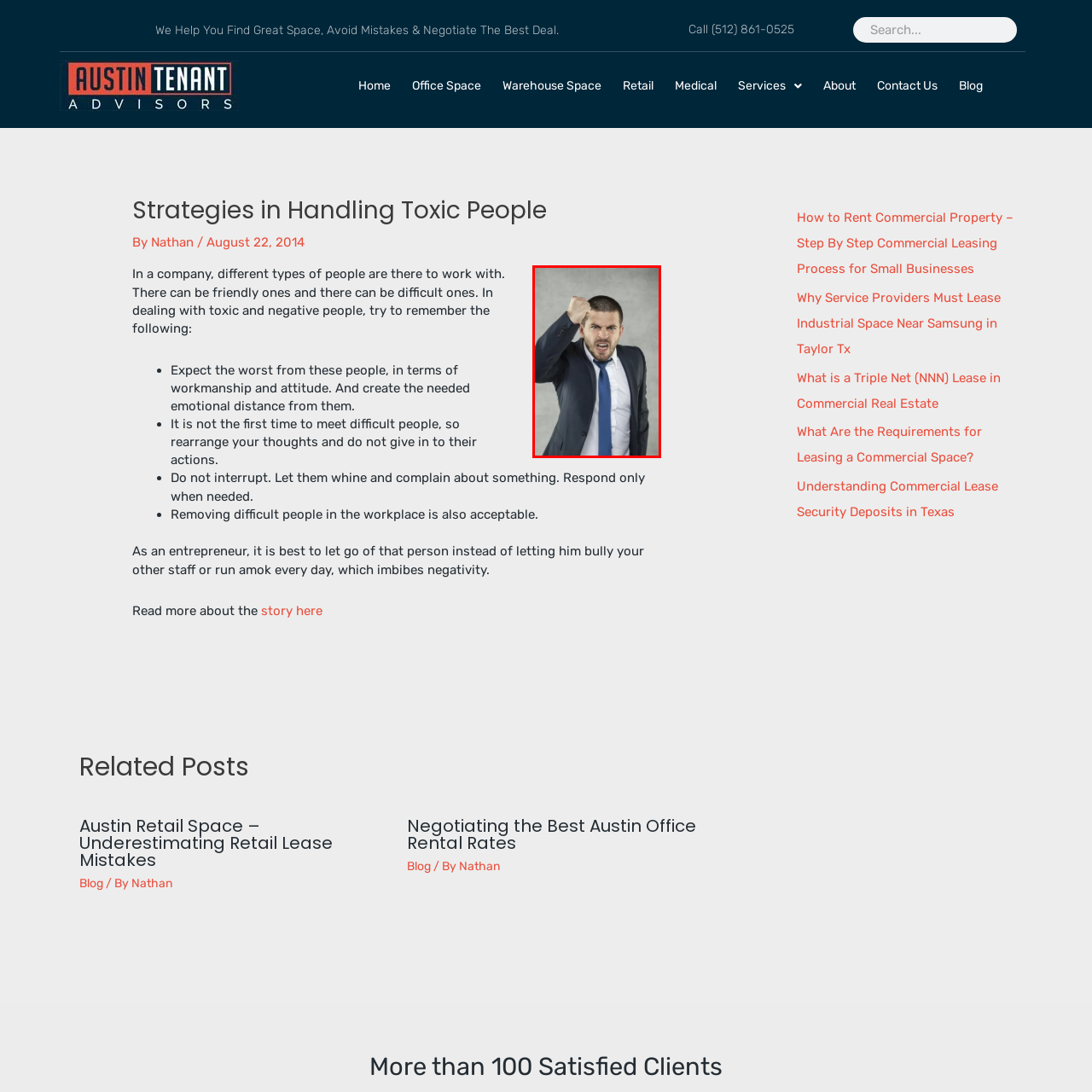What is the article's theme?
Refer to the image highlighted by the red box and give a one-word or short-phrase answer reflecting what you see.

Handling toxic people